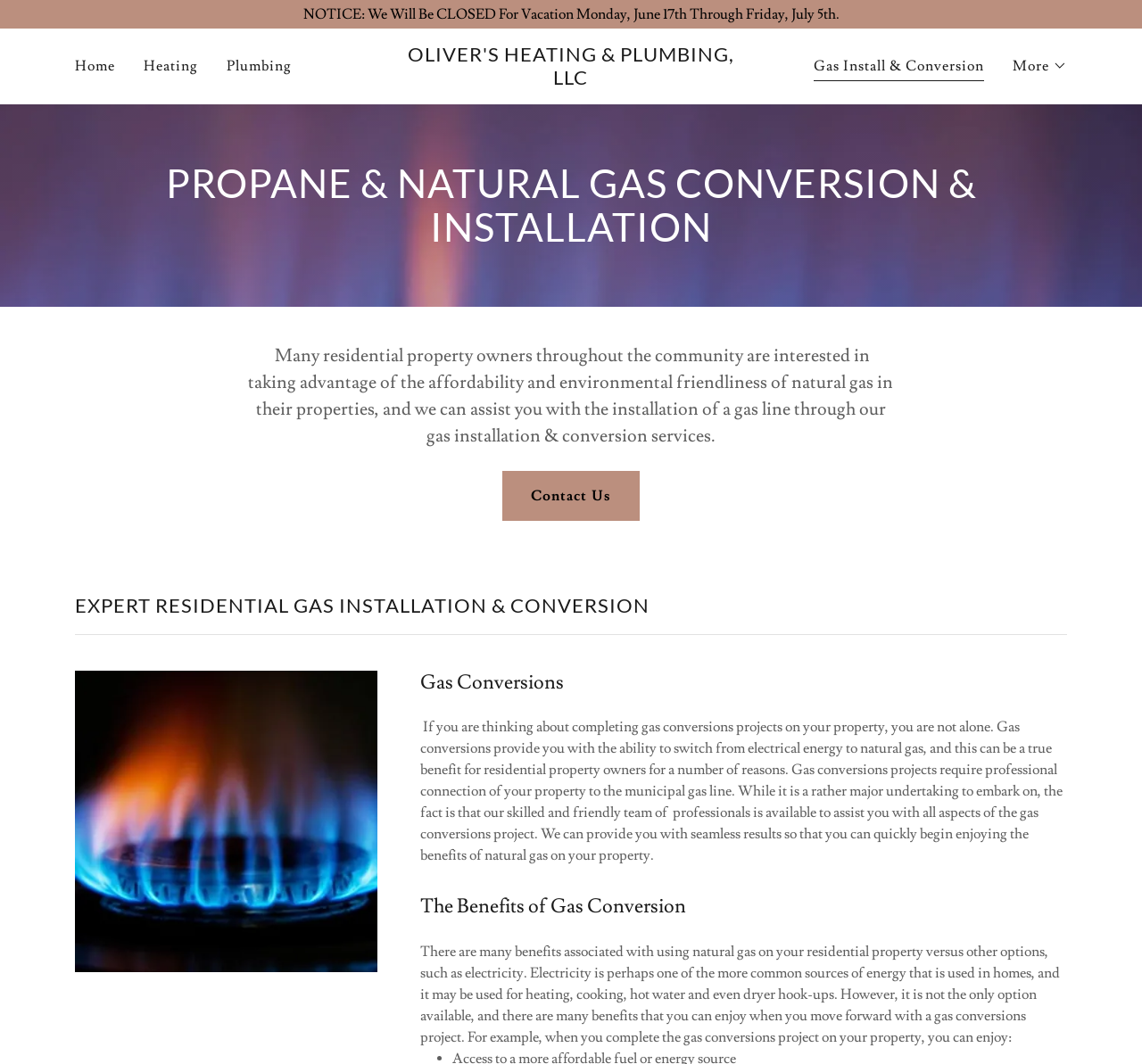What is the main service offered by the company?
Refer to the image and provide a one-word or short phrase answer.

Gas installation and conversion